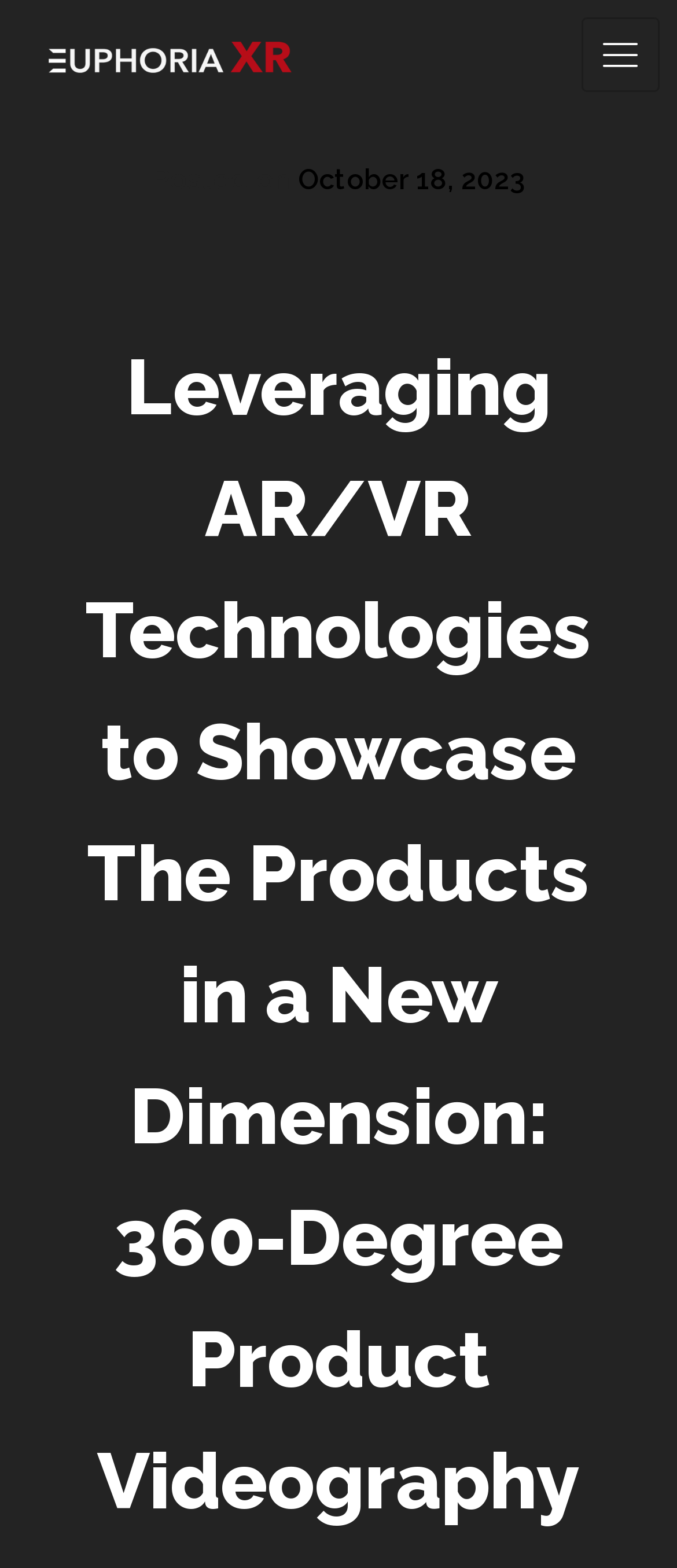Utilize the details in the image to thoroughly answer the following question: What is the purpose of the hamburger icon?

The hamburger icon is located at the top right corner of the webpage, and it is a button that likely opens a navigation menu when clicked, as it is a common design pattern in web development.